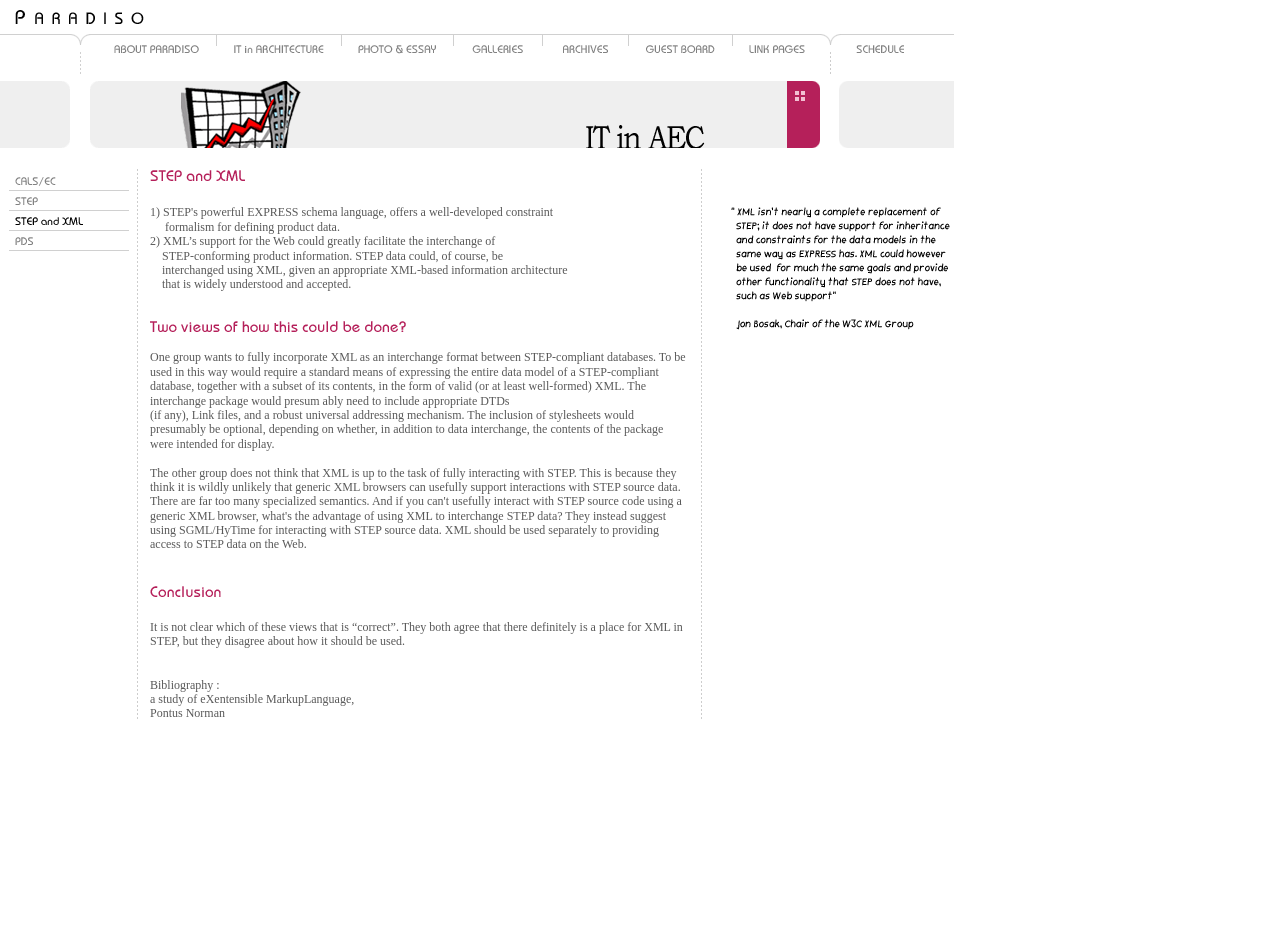Respond to the following question using a concise word or phrase: 
What is the content of the second table row?

Images and links